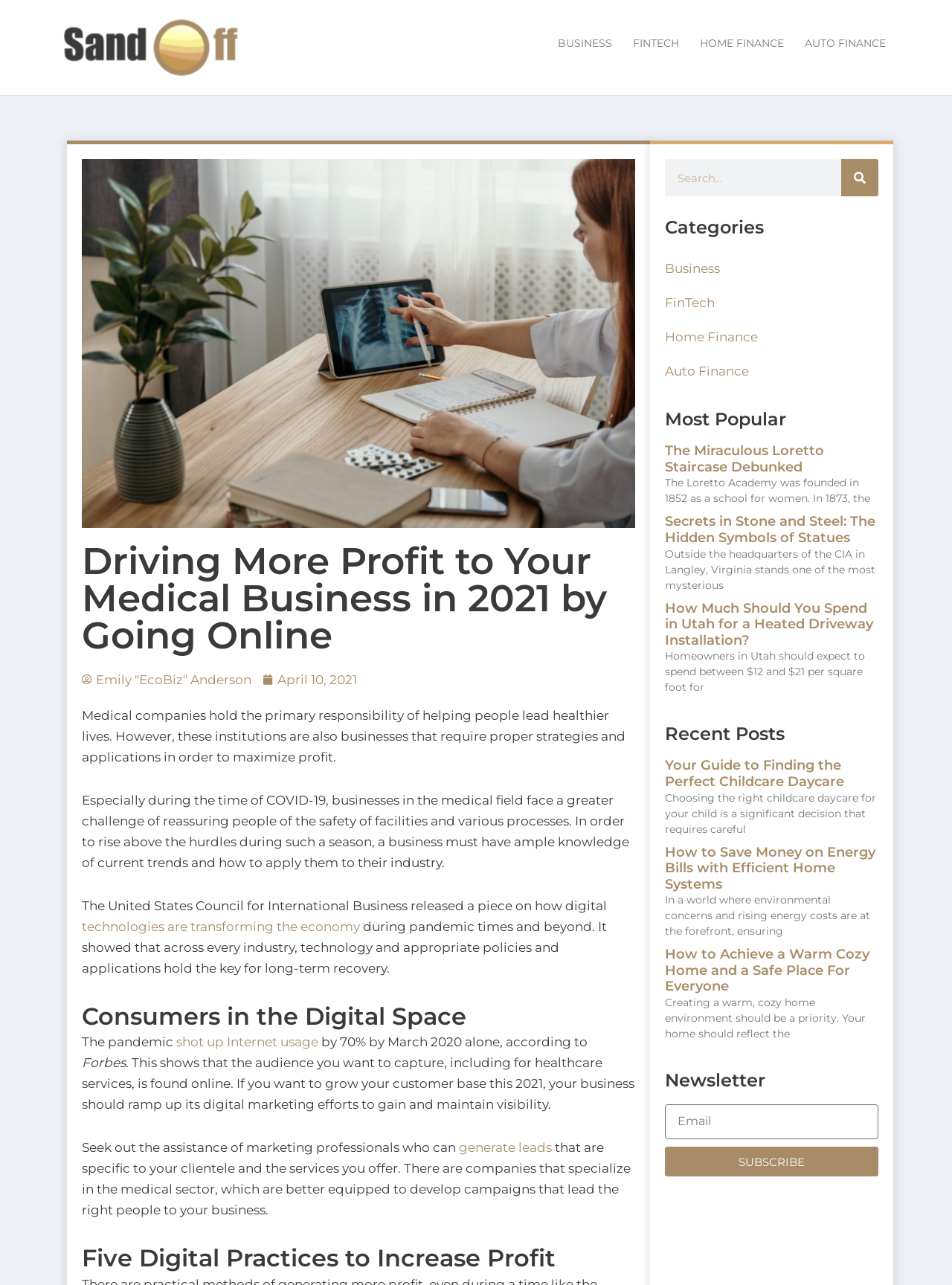Find the bounding box coordinates for the element that must be clicked to complete the instruction: "Read the article 'The Miraculous Loretto Staircase Debunked'". The coordinates should be four float numbers between 0 and 1, indicated as [left, top, right, bottom].

[0.698, 0.345, 0.923, 0.37]